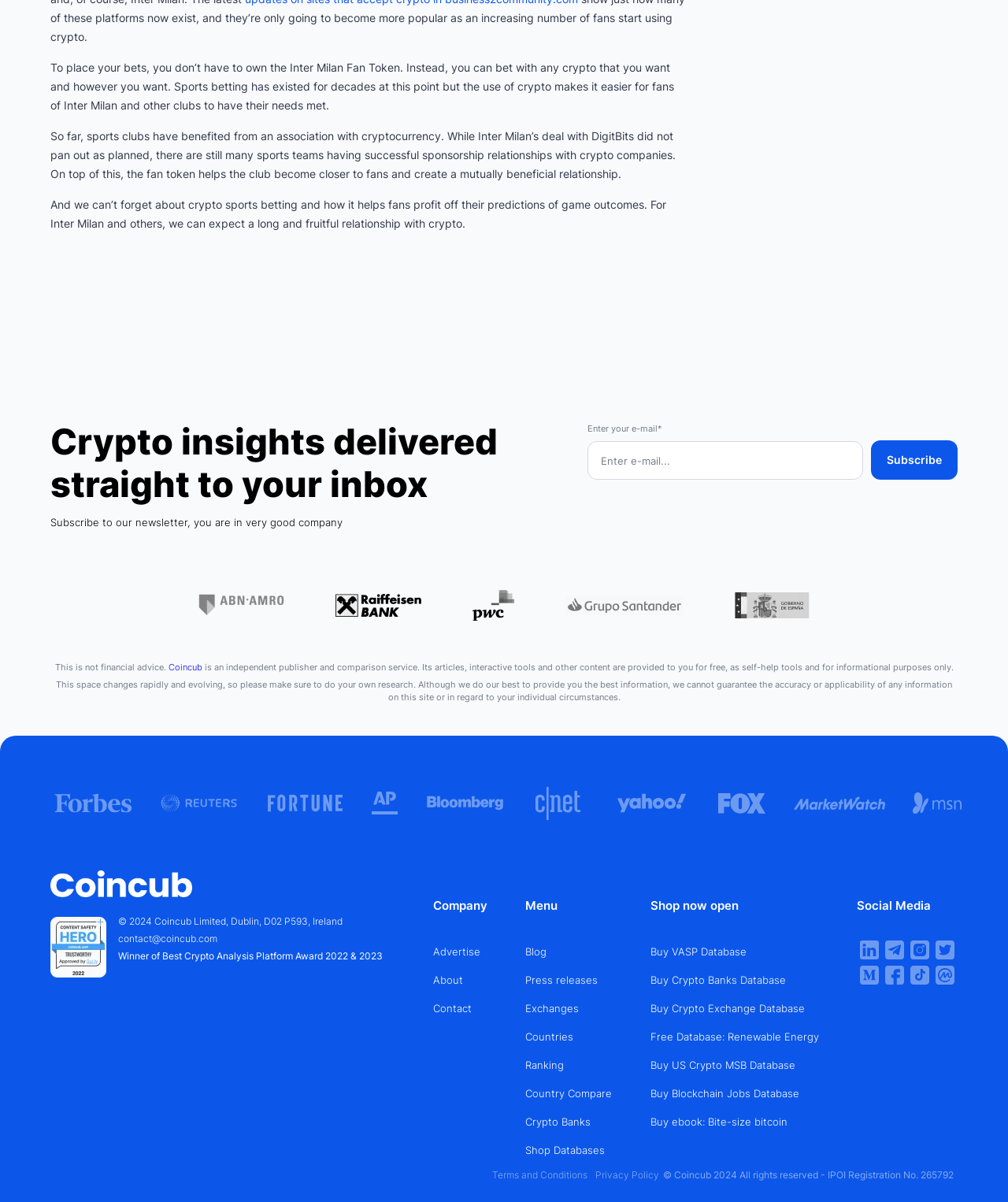Locate the bounding box coordinates of the element that should be clicked to fulfill the instruction: "Load more content".

[0.484, 0.285, 0.516, 0.314]